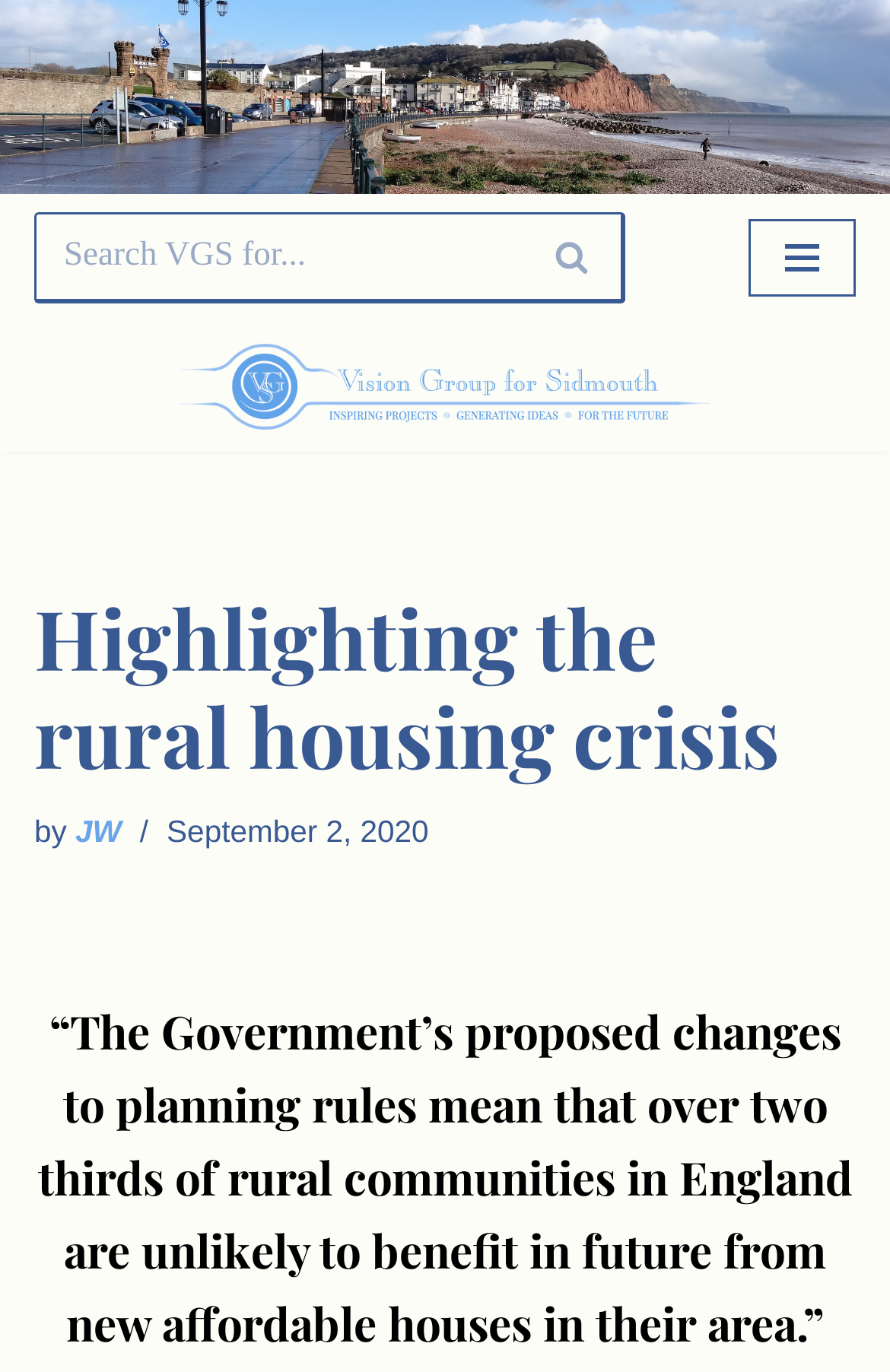What is the main topic of the article?
Based on the screenshot, give a detailed explanation to answer the question.

The main topic of the article can be inferred from the heading 'Highlighting the rural housing crisis' and the subheading that mentions rural communities in England.